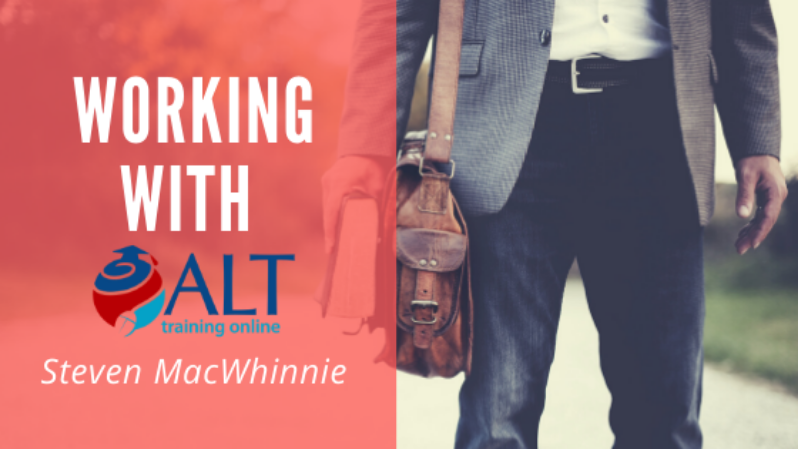What is the name of the featured individual? From the image, respond with a single word or brief phrase.

Steven MacWhinnie